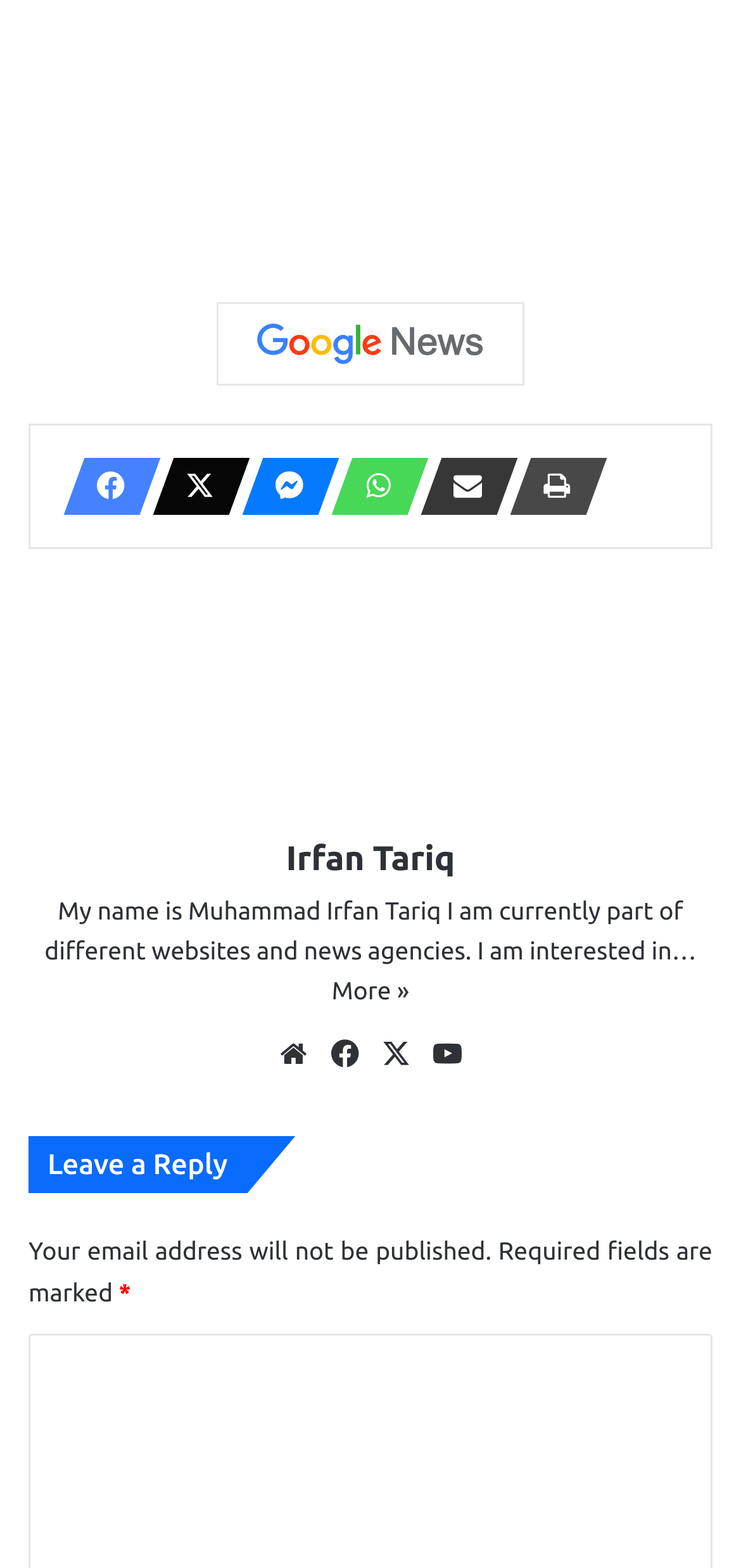Please identify the bounding box coordinates of the element that needs to be clicked to perform the following instruction: "Read more about Irfan Tariq".

[0.448, 0.624, 0.552, 0.641]